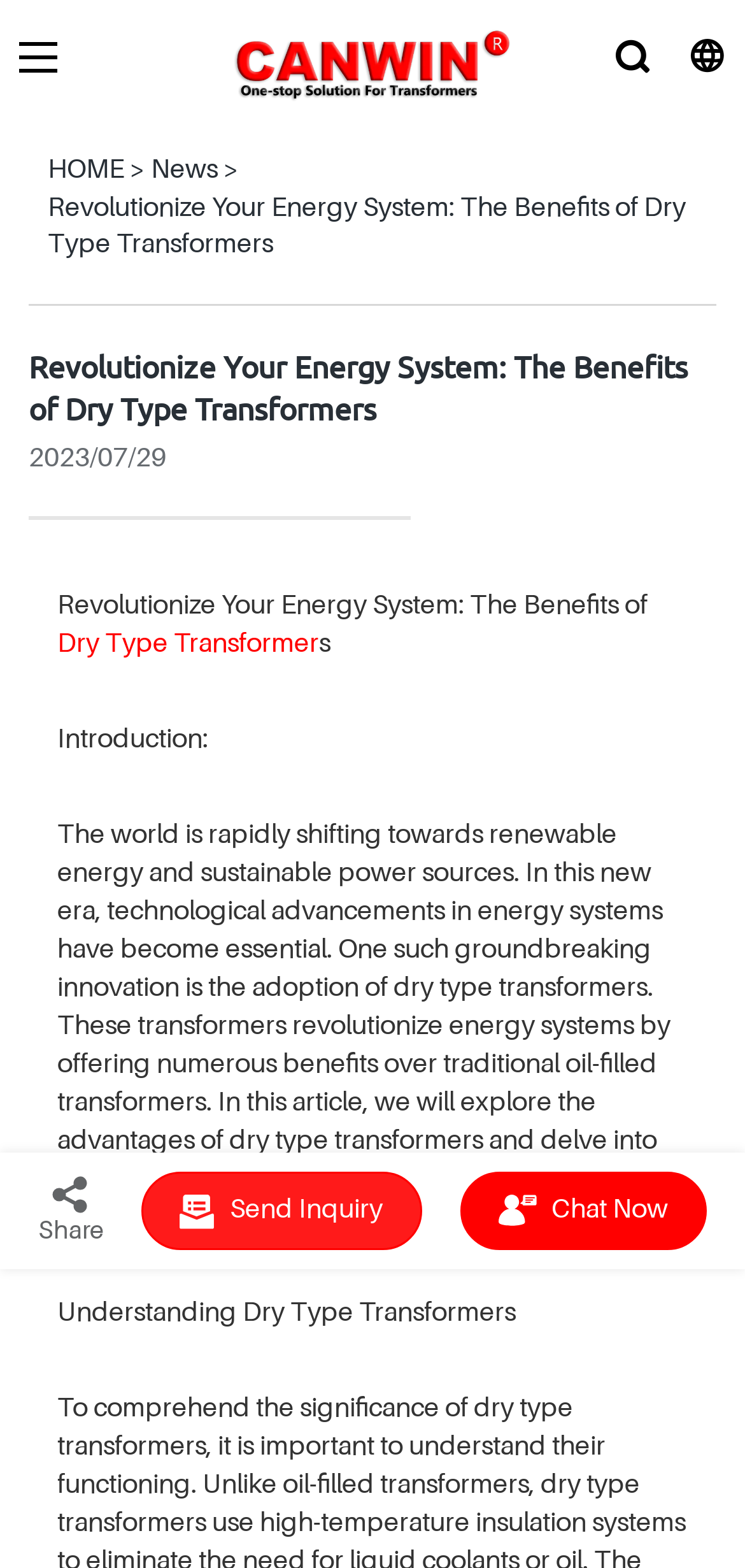Can you find and generate the webpage's heading?

Revolutionize Your Energy System: The Benefits of Dry Type Transformers